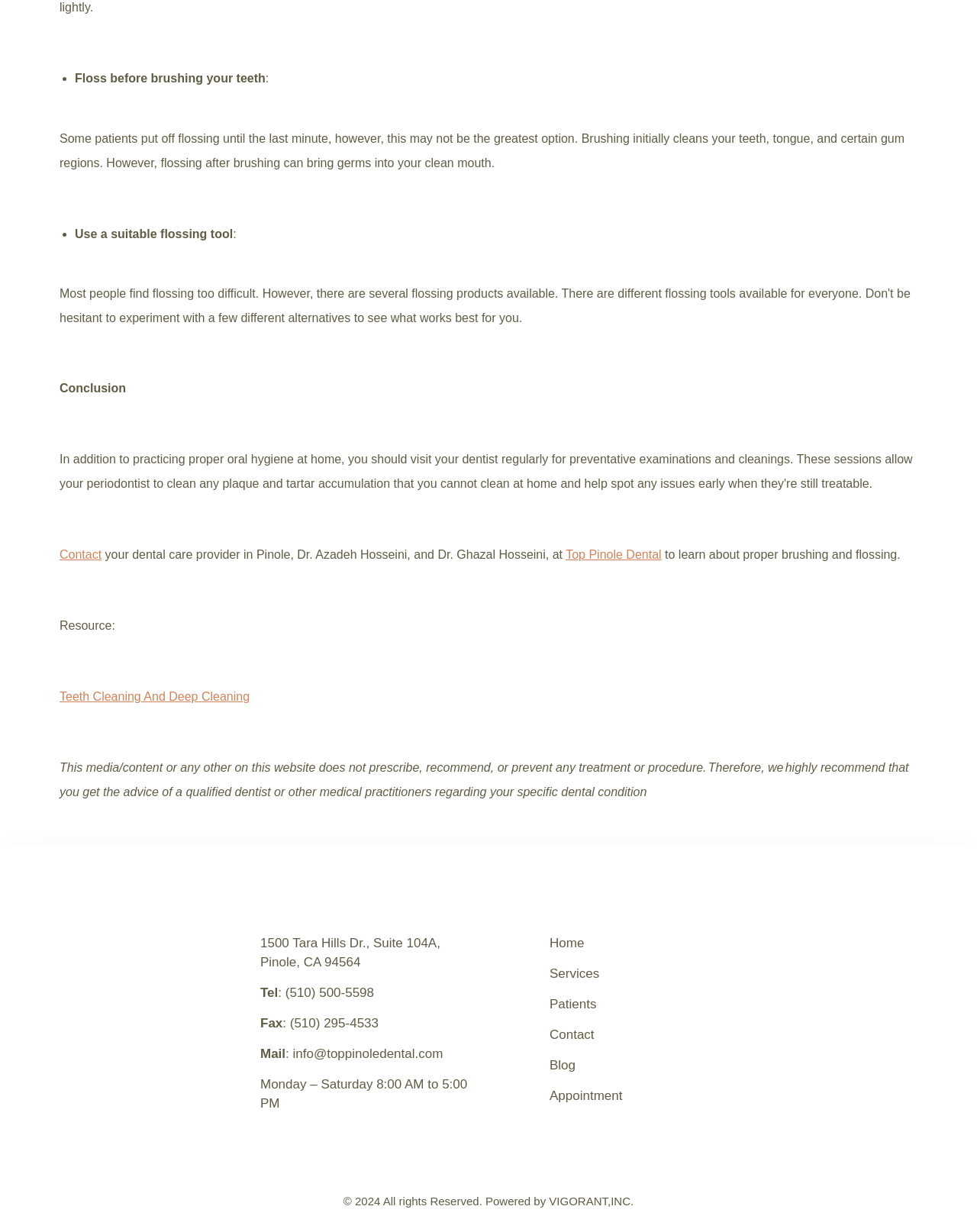Locate the bounding box coordinates of the area that needs to be clicked to fulfill the following instruction: "Go to the home page". The coordinates should be in the format of four float numbers between 0 and 1, namely [left, top, right, bottom].

None